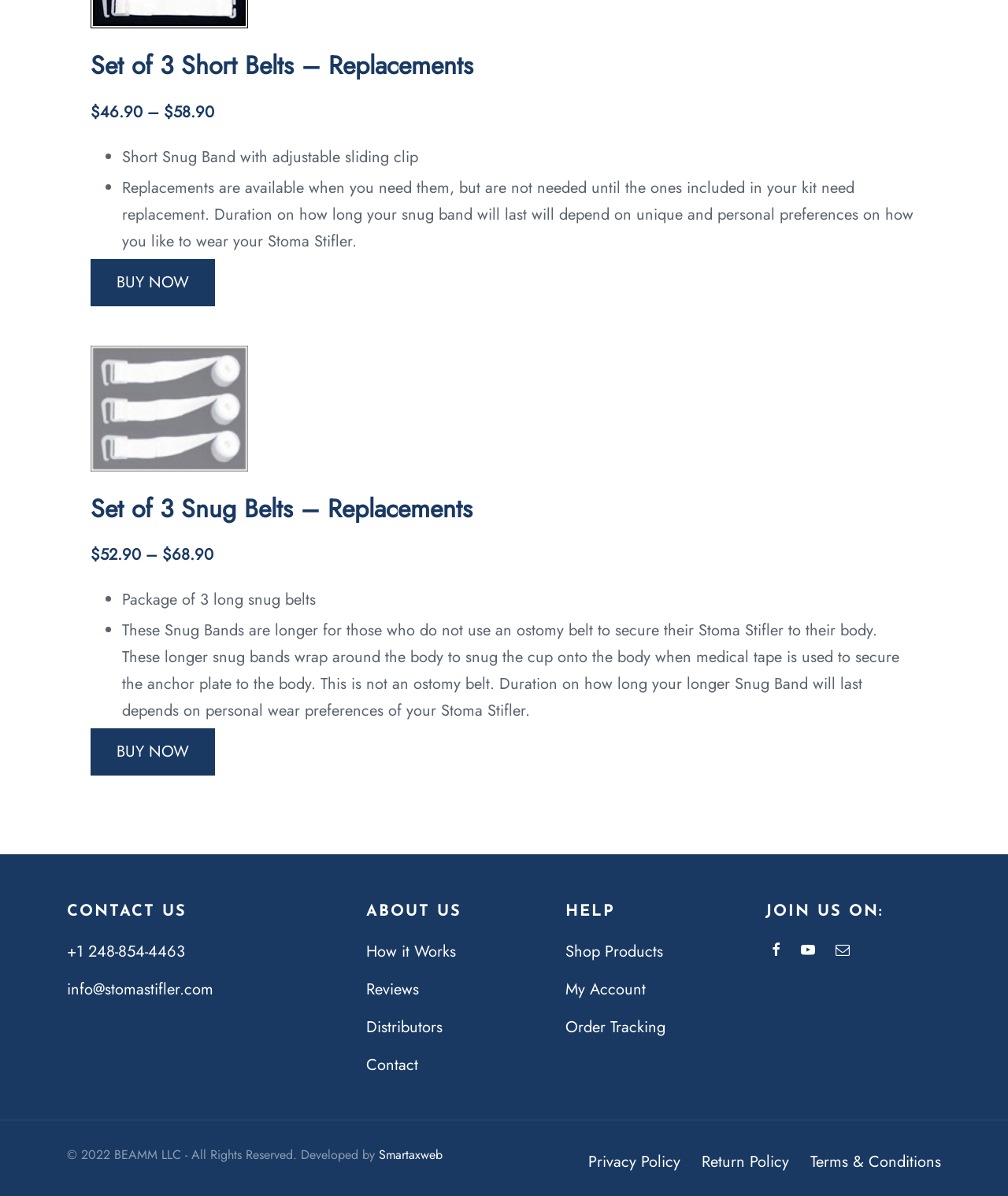Answer the question with a single word or phrase: 
What is the company's copyright year?

2022